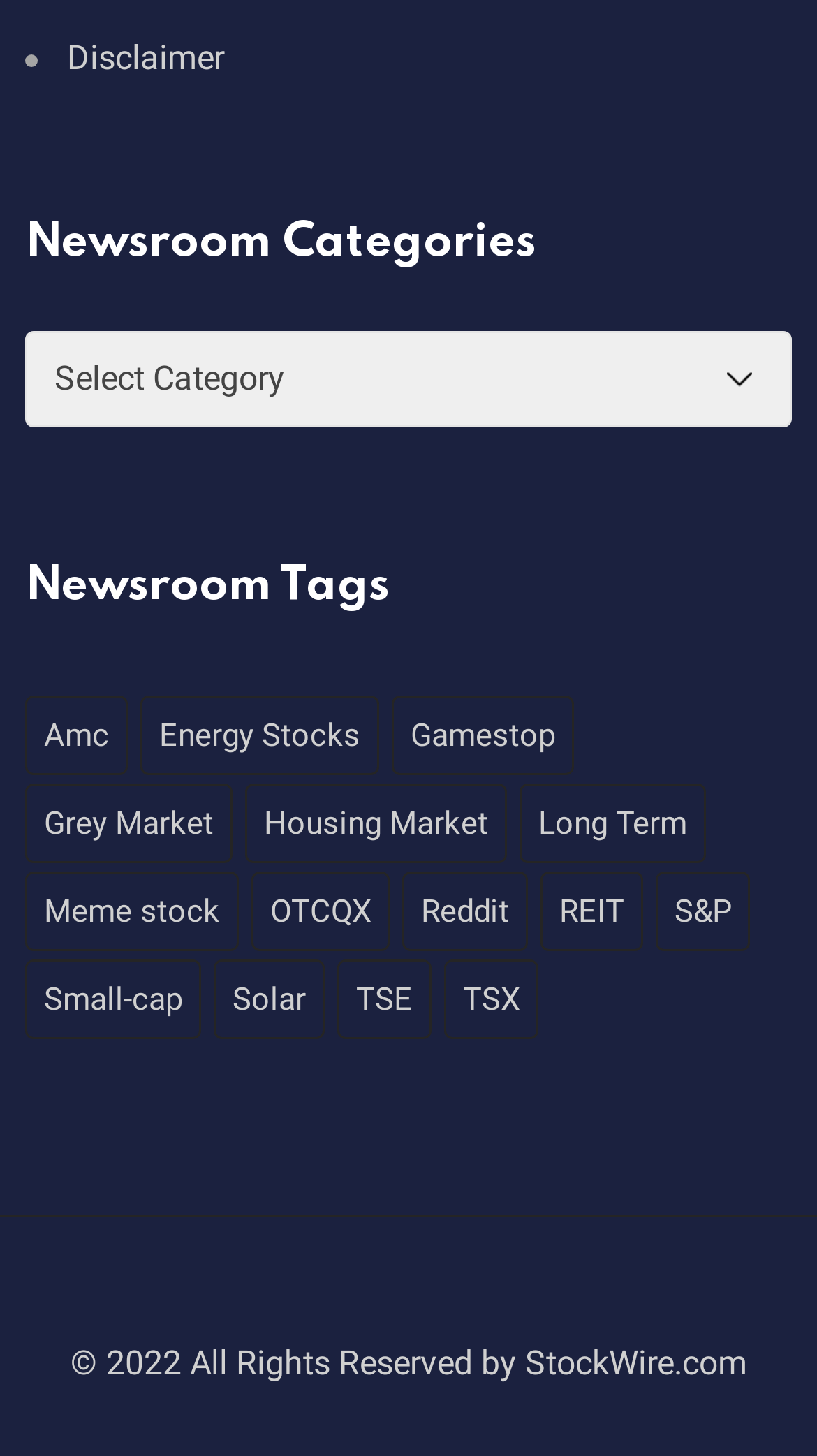What is the copyright information?
Provide a short answer using one word or a brief phrase based on the image.

2022 All Rights Reserved by StockWire.com